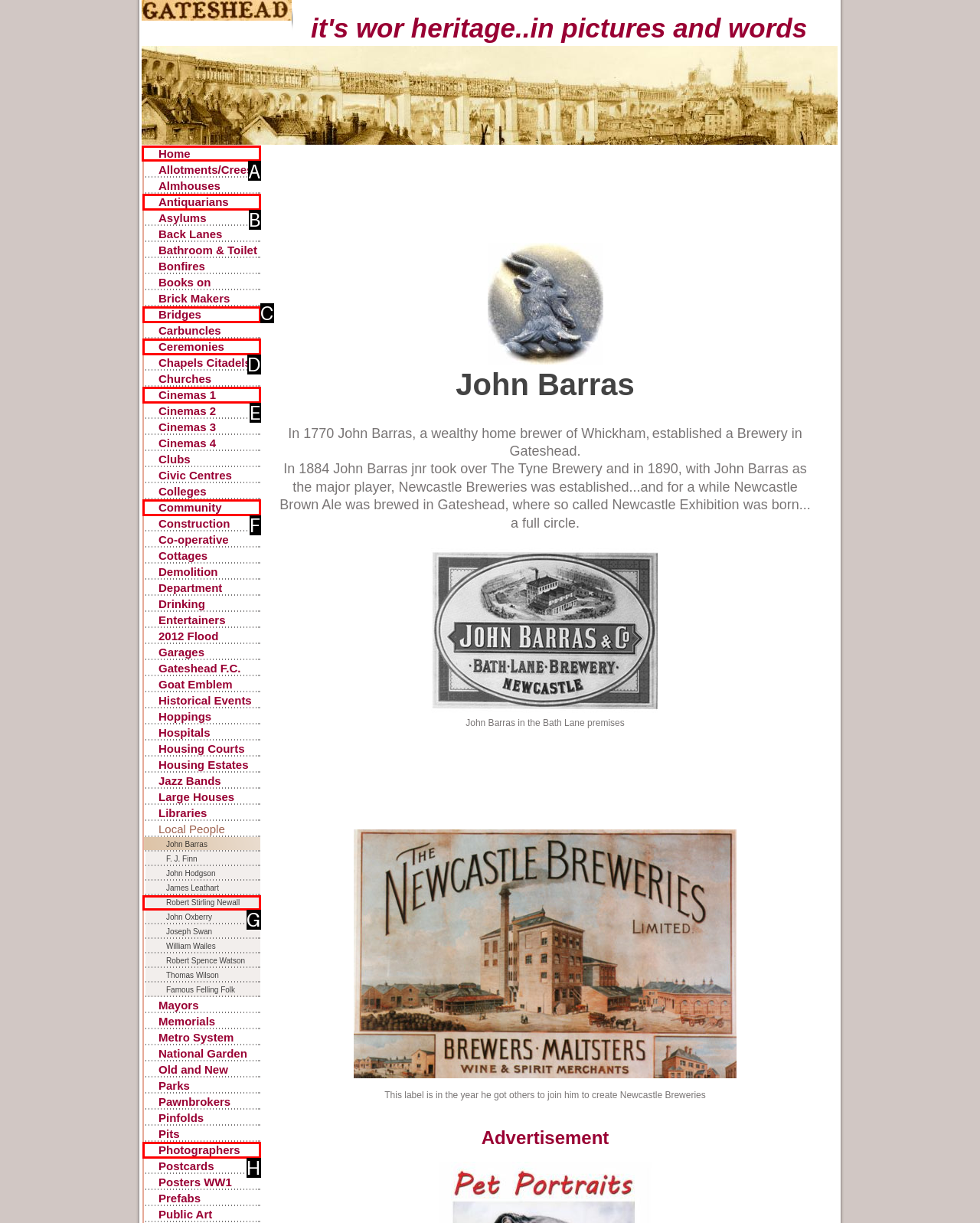Select the UI element that should be clicked to execute the following task: Click on the 'Home' link
Provide the letter of the correct choice from the given options.

A